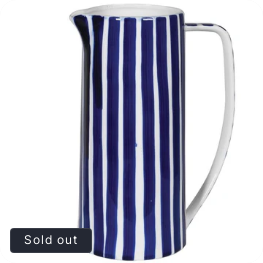Explain all the elements you observe in the image.

This image features a stylish navy blue and white striped jug, characterized by its tall, elegant design and smooth handle. The alternating stripes create a striking visual effect, perfect for adding a touch of sophistication to any table setting. Unfortunately, this item is currently sold out, indicating its popularity among customers. The jug is priced at £45.00 GBP, reflecting its quality and design appeal. Whether for serving beverages or as a decorative piece, this jug embodies both functionality and aesthetic charm.